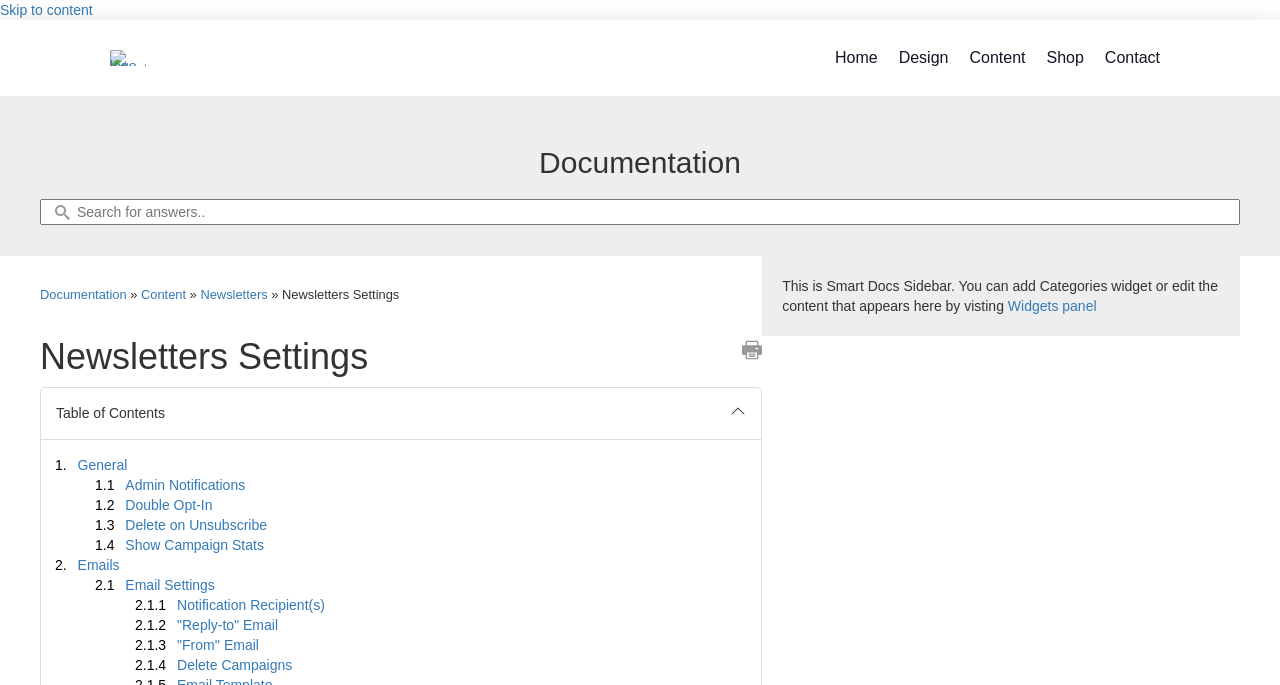Identify the bounding box coordinates of the element that should be clicked to fulfill this task: "Search for answers". The coordinates should be provided as four float numbers between 0 and 1, i.e., [left, top, right, bottom].

[0.031, 0.291, 0.969, 0.328]